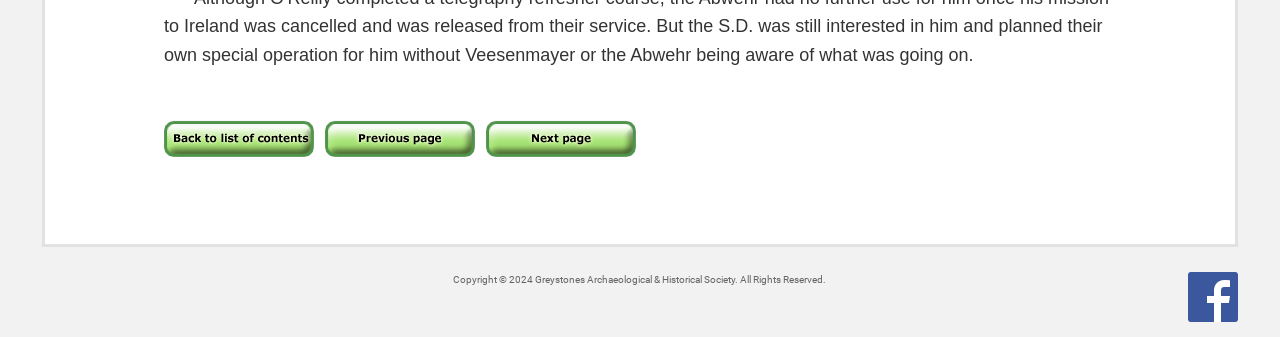Using the provided element description, identify the bounding box coordinates as (top-left x, top-left y, bottom-right x, bottom-right y). Ensure all values are between 0 and 1. Description: T3_POWER_BY_HTML

[0.928, 0.809, 0.967, 0.957]